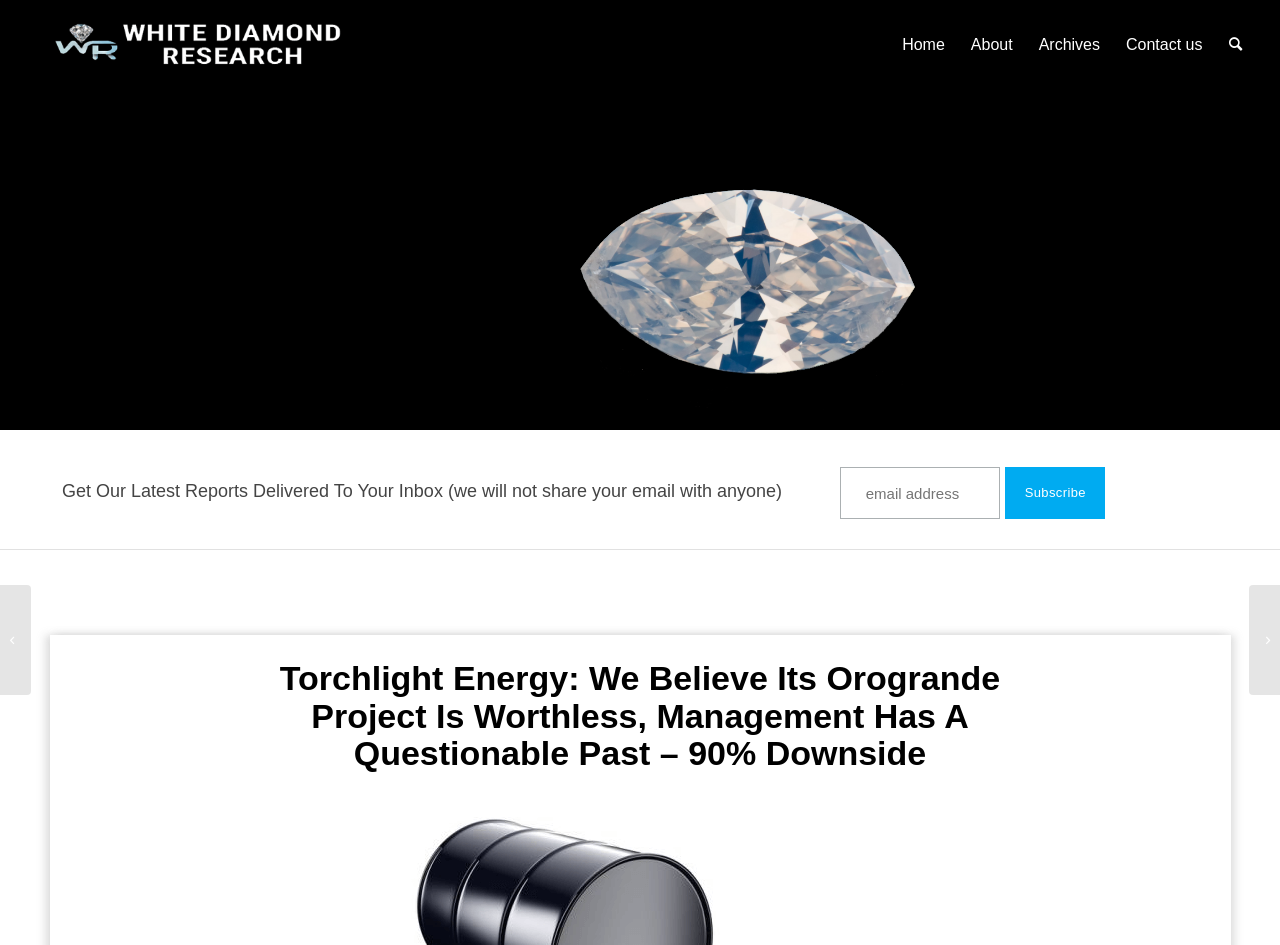Provide a one-word or brief phrase answer to the question:
What is the name of the research company?

White Diamond Research